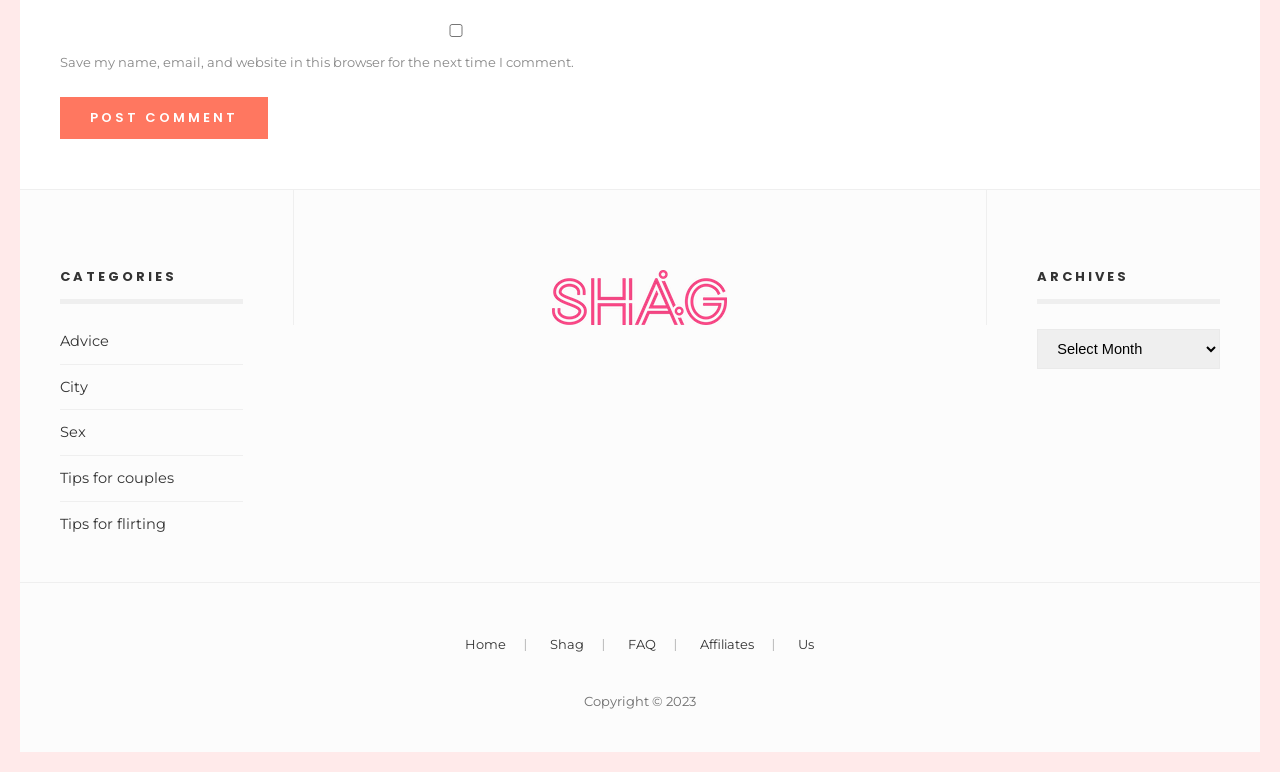Please mark the clickable region by giving the bounding box coordinates needed to complete this instruction: "Select an archive from the dropdown".

[0.81, 0.426, 0.953, 0.478]